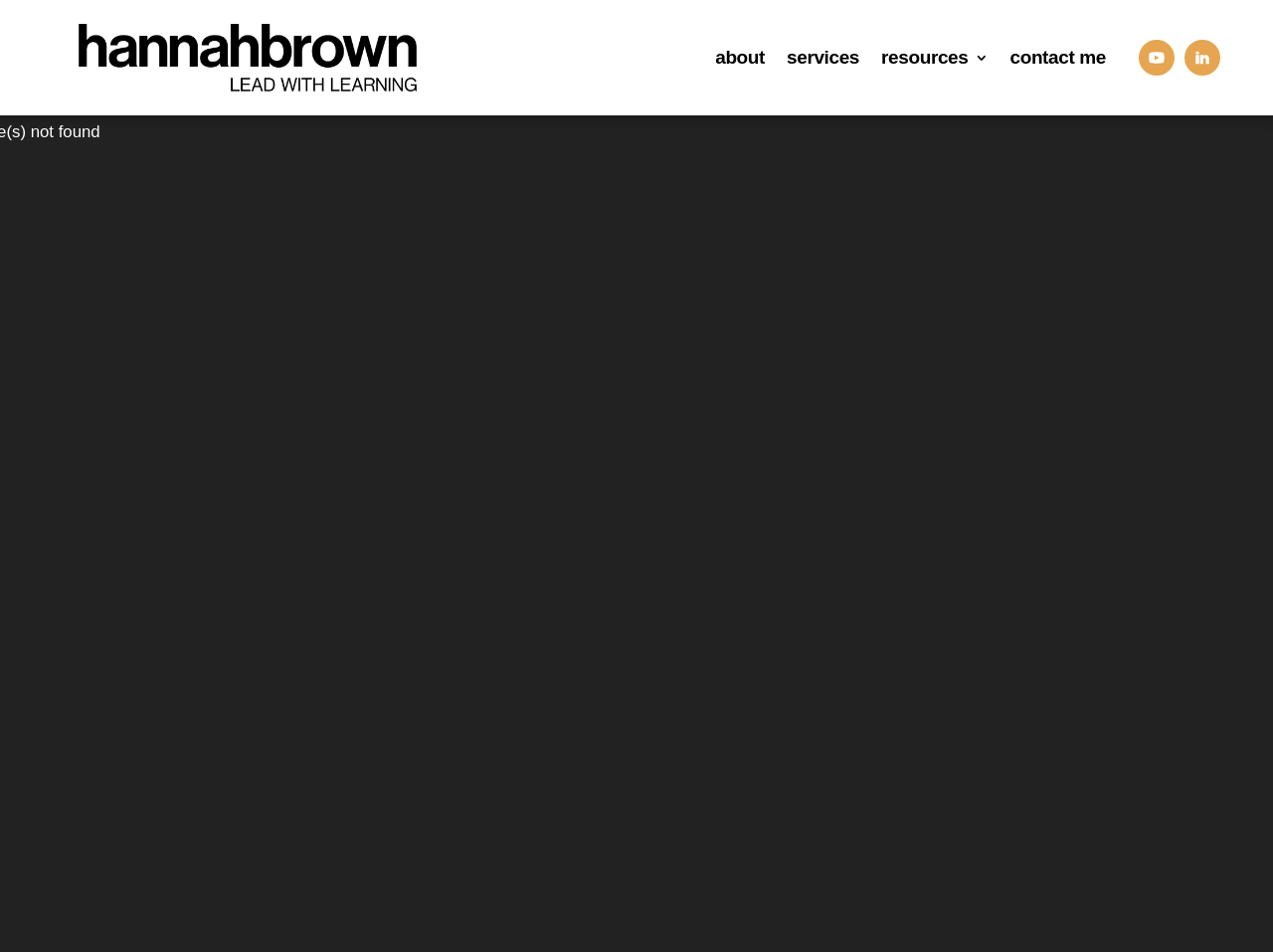How many main links are there?
Respond to the question with a well-detailed and thorough answer.

I counted the number of main links by excluding the social media links and found that there are four links: 'about', 'services', 'resources 3', and 'contact me'.